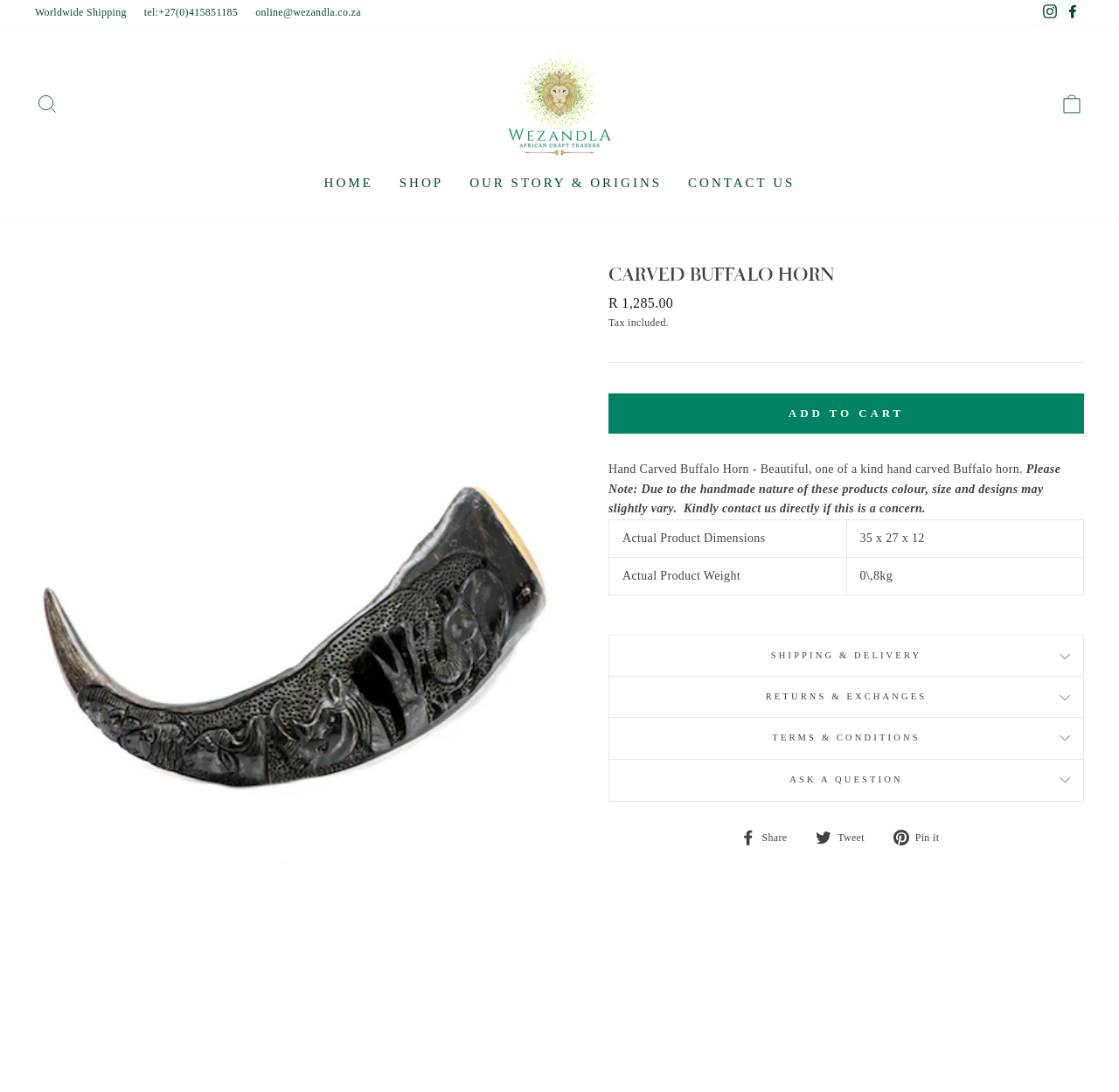What is the price of the Carved Buffalo Horn?
Look at the image and respond with a one-word or short phrase answer.

R 1,285.00